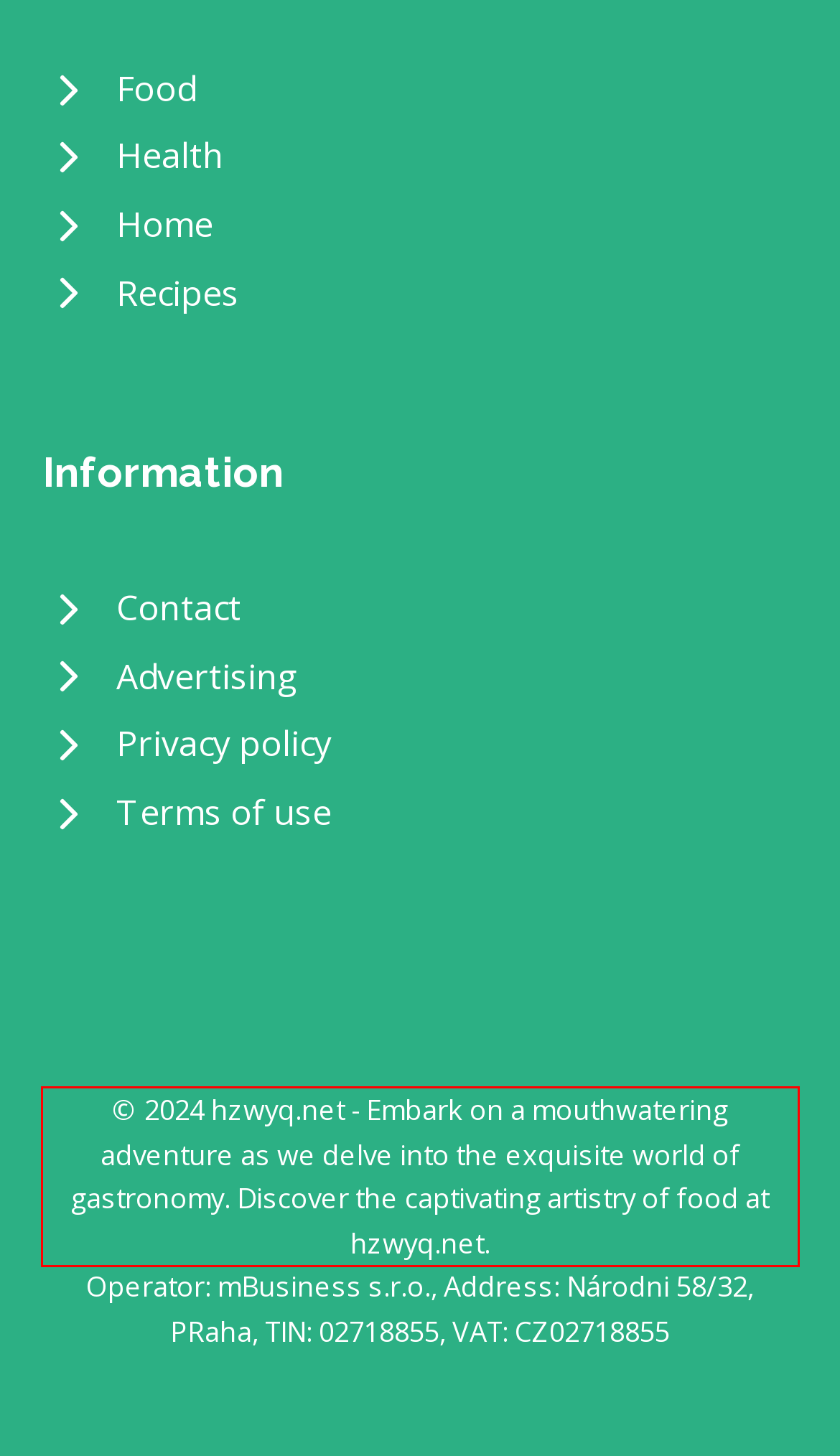You have a screenshot of a webpage where a UI element is enclosed in a red rectangle. Perform OCR to capture the text inside this red rectangle.

© 2024 hzwyq.net - Embark on a mouthwatering adventure as we delve into the exquisite world of gastronomy. Discover the captivating artistry of food at hzwyq.net.